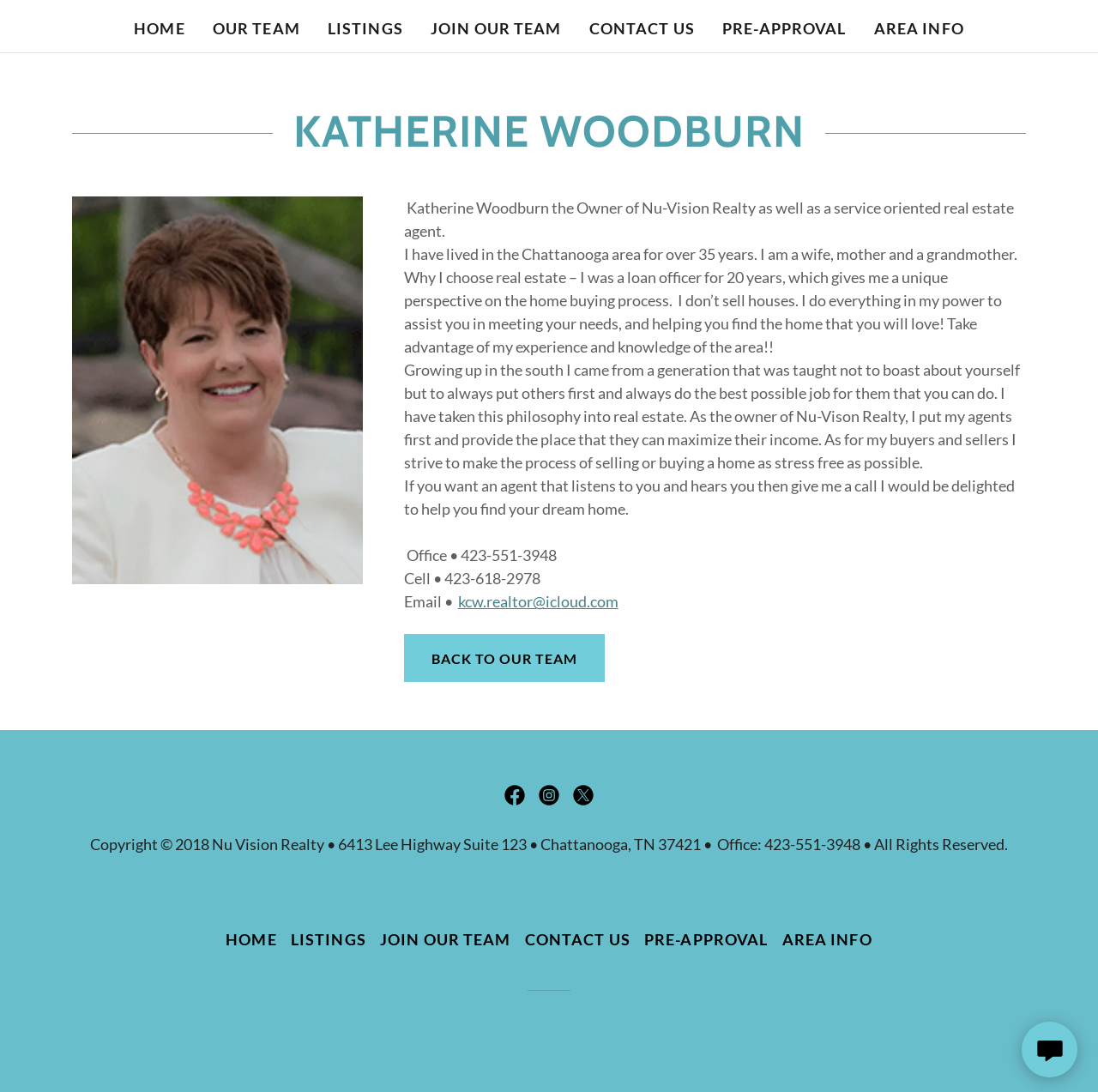Determine the bounding box coordinates for the clickable element to execute this instruction: "Follow Katherine Woodburn on Facebook". Provide the coordinates as four float numbers between 0 and 1, i.e., [left, top, right, bottom].

[0.453, 0.713, 0.484, 0.744]